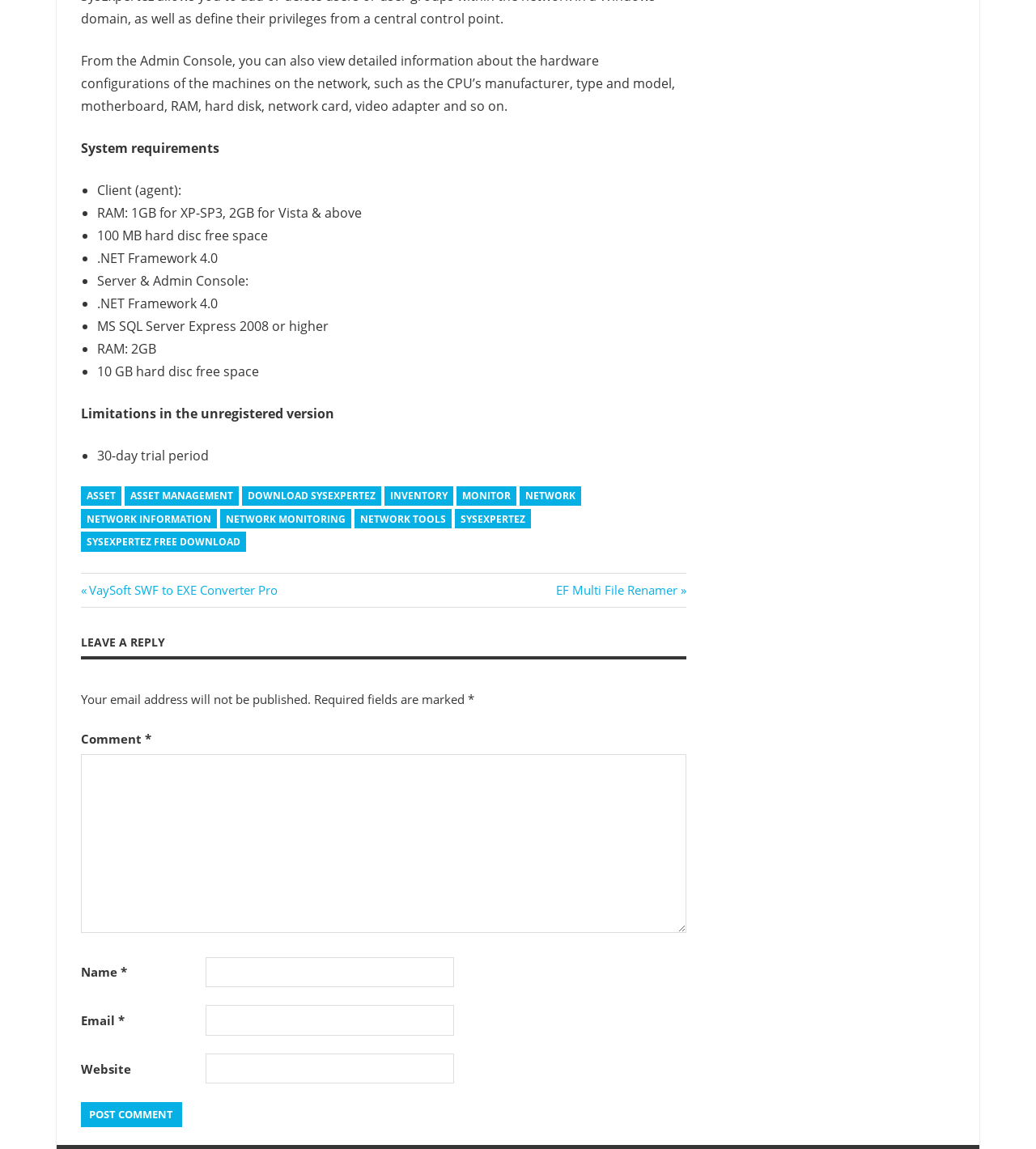What is the minimum hard disk free space required for the server?
Refer to the image and give a detailed answer to the query.

The system requirements for the server and admin console are listed on the webpage. One of the requirements is 10 GB hard disc free space, which is mentioned in the third bullet point under the server and admin console section.